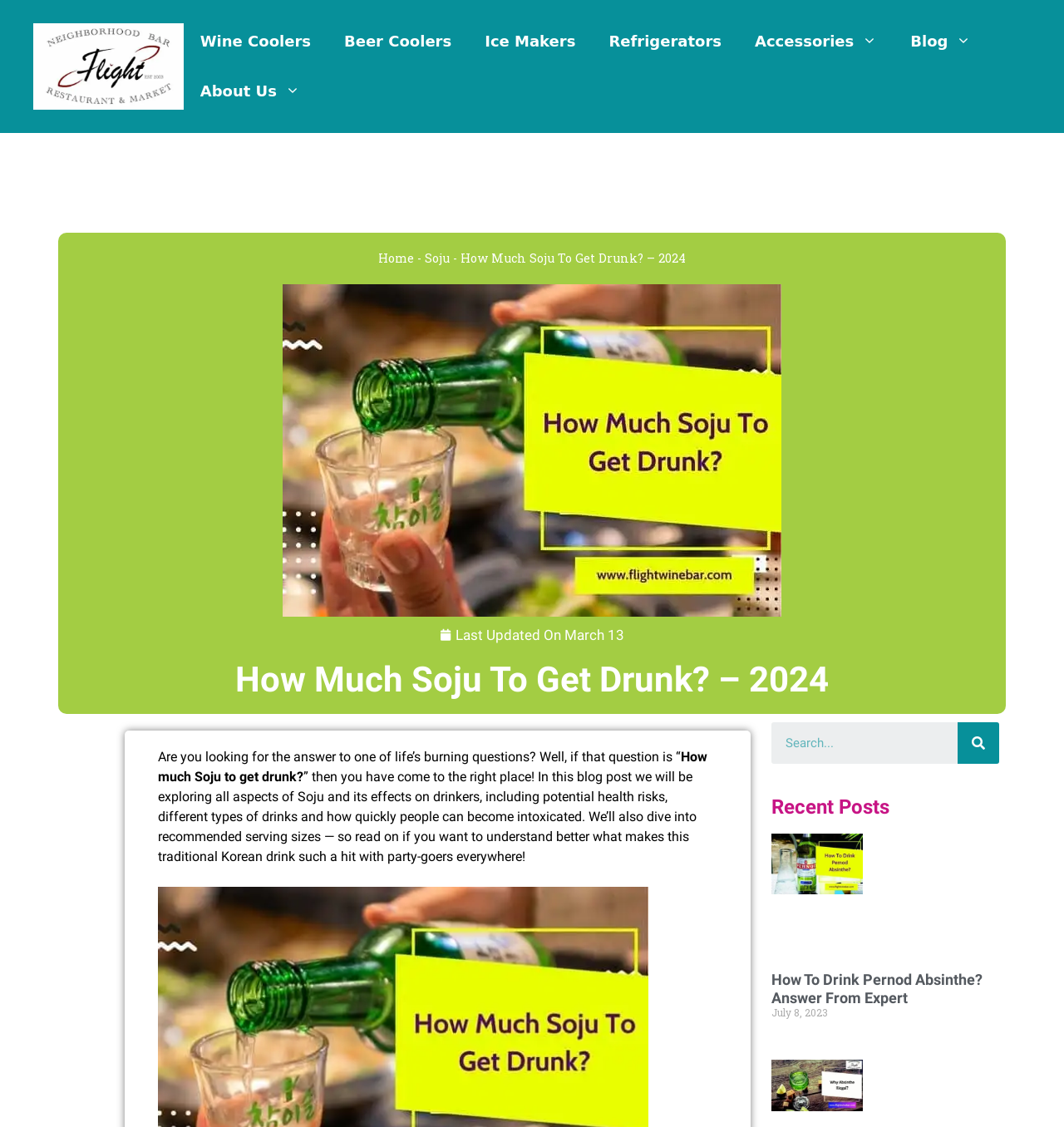Give a short answer to this question using one word or a phrase:
What is the title of the recent post?

How To Drink Pernod Absinthe